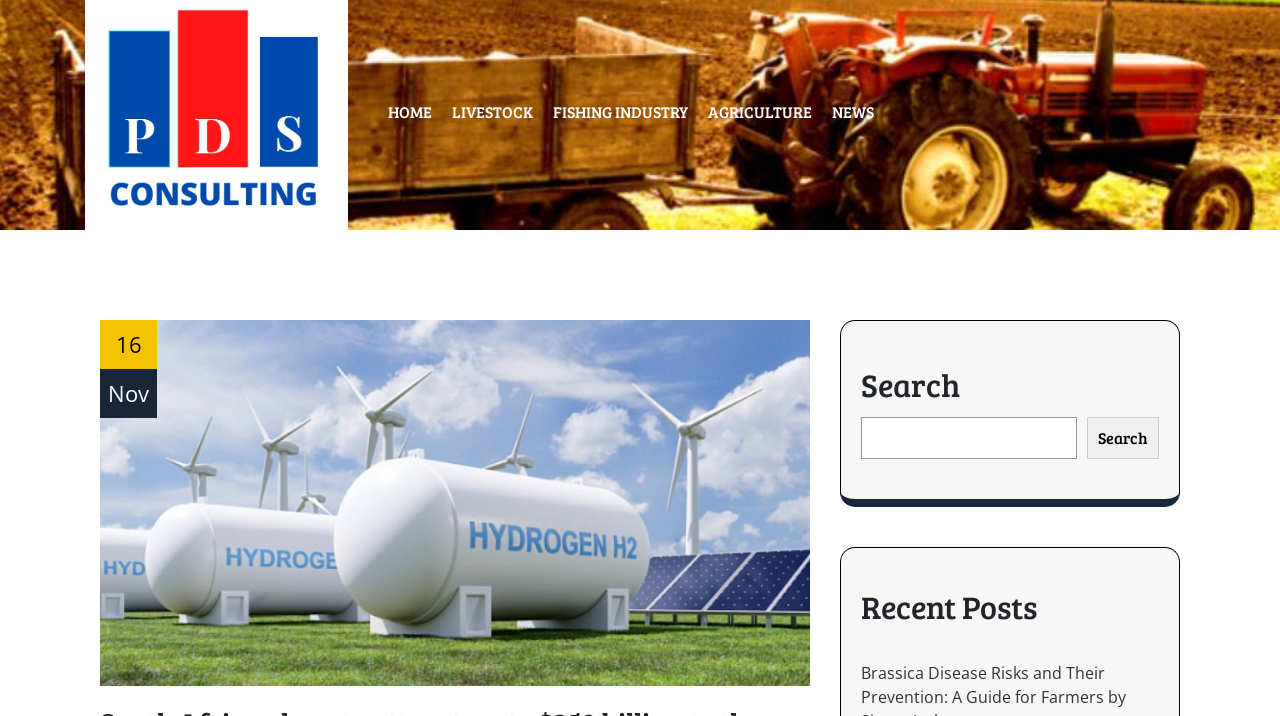Provide the bounding box coordinates for the UI element that is described by this text: "Fishing industry". The coordinates should be in the form of four float numbers between 0 and 1: [left, top, right, bottom].

[0.424, 0.112, 0.545, 0.202]